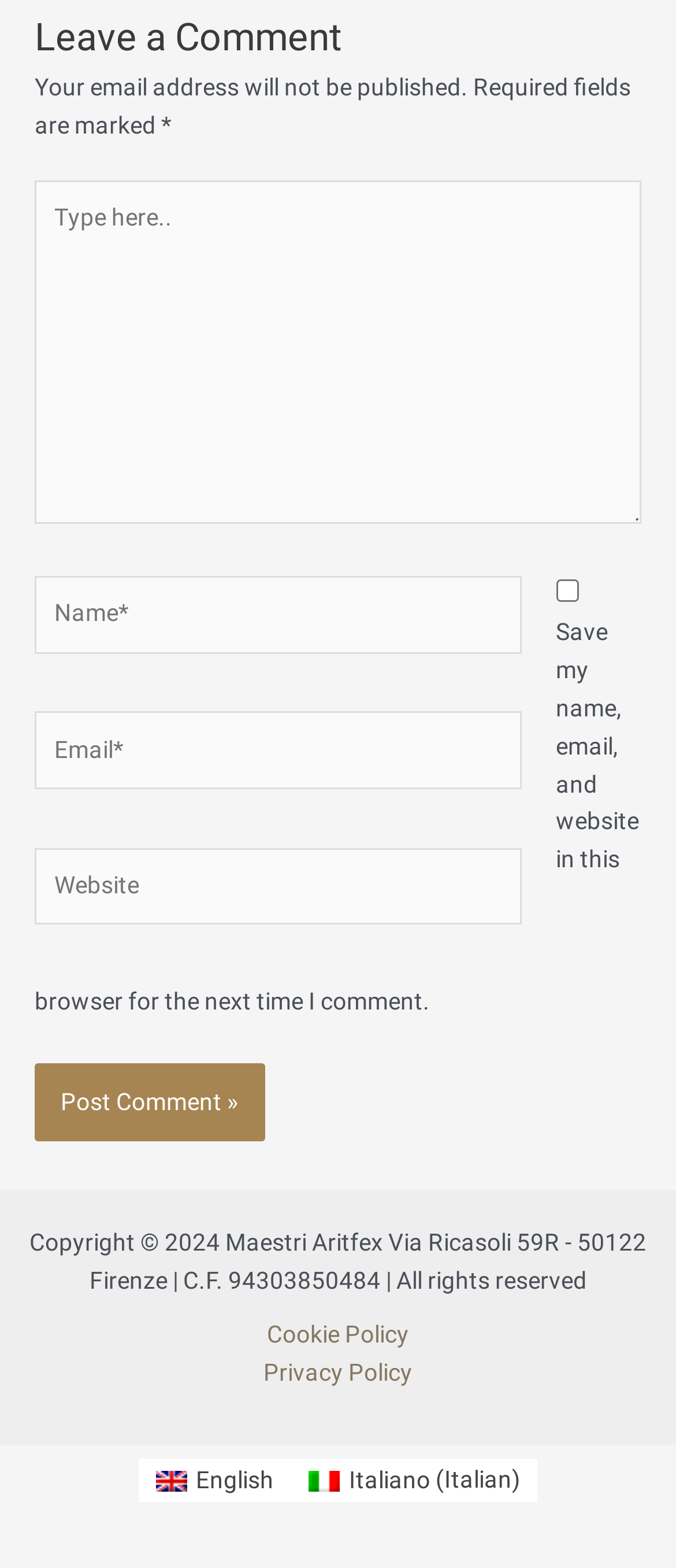Highlight the bounding box coordinates of the region I should click on to meet the following instruction: "Visit the website".

[0.051, 0.541, 0.771, 0.59]